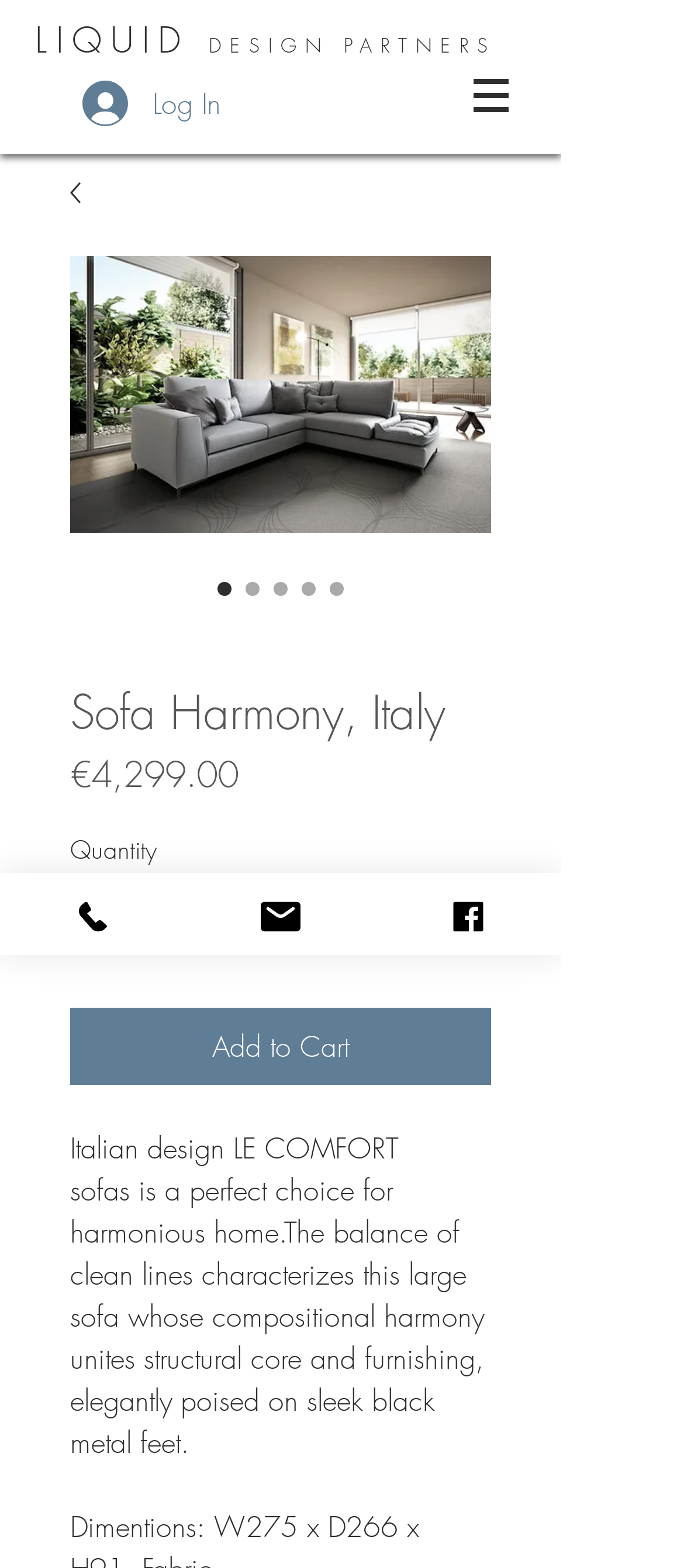What is the design style of the Sofa Harmony?
Answer the question with a single word or phrase derived from the image.

Italian design